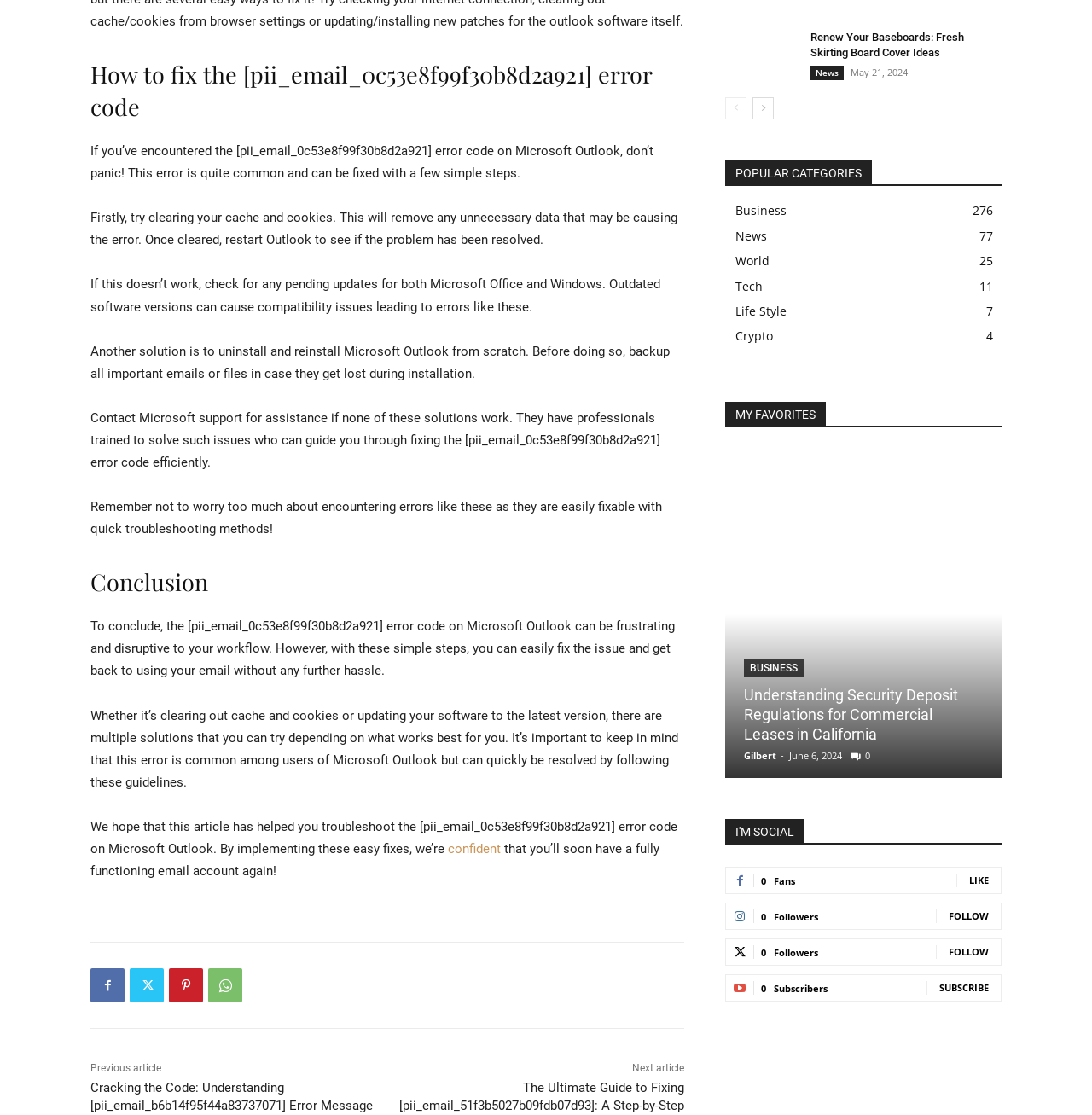How many categories are listed under 'POPULAR CATEGORIES'?
Utilize the image to construct a detailed and well-explained answer.

The categories listed under 'POPULAR CATEGORIES' are Business, News, World, Tech, Life Style, and Crypto, which makes a total of 6 categories.